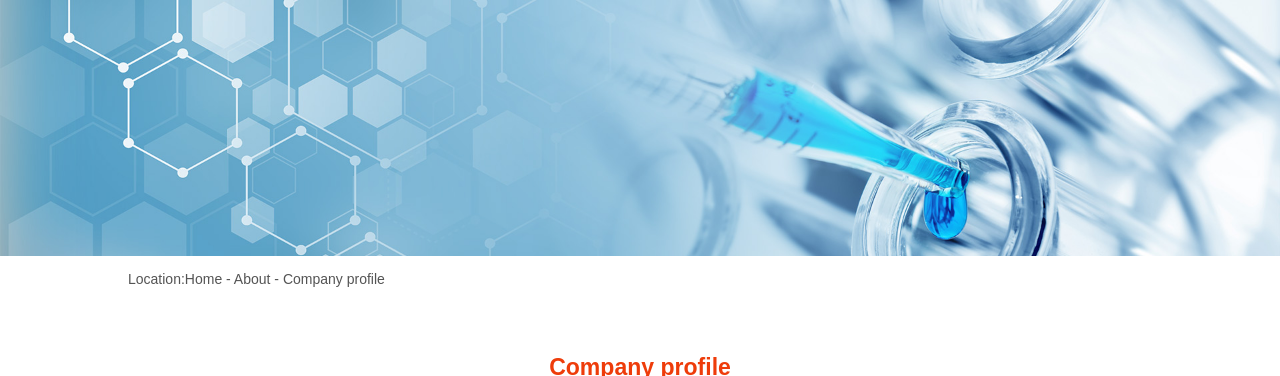Illustrate the image with a detailed caption.

The image features a visually engaging banner for the "Company profile" section of the Foshan Junhu Surface Technology Co., Ltd. website. The background blends various blue tones with hexagonal and molecular designs, evoking a modern and scientific atmosphere. Prominently displayed is a laboratory dropper releasing a vibrant blue liquid, suggesting innovation and precision in surface technology. At the bottom, navigation links indicate the user’s current location on the site: "Home," "About," and "Company profile," with the latter emphasized in bold orange text, drawing attention to this particular section. Overall, the design communicates professionalism and a focus on high-tech solutions in the industry.